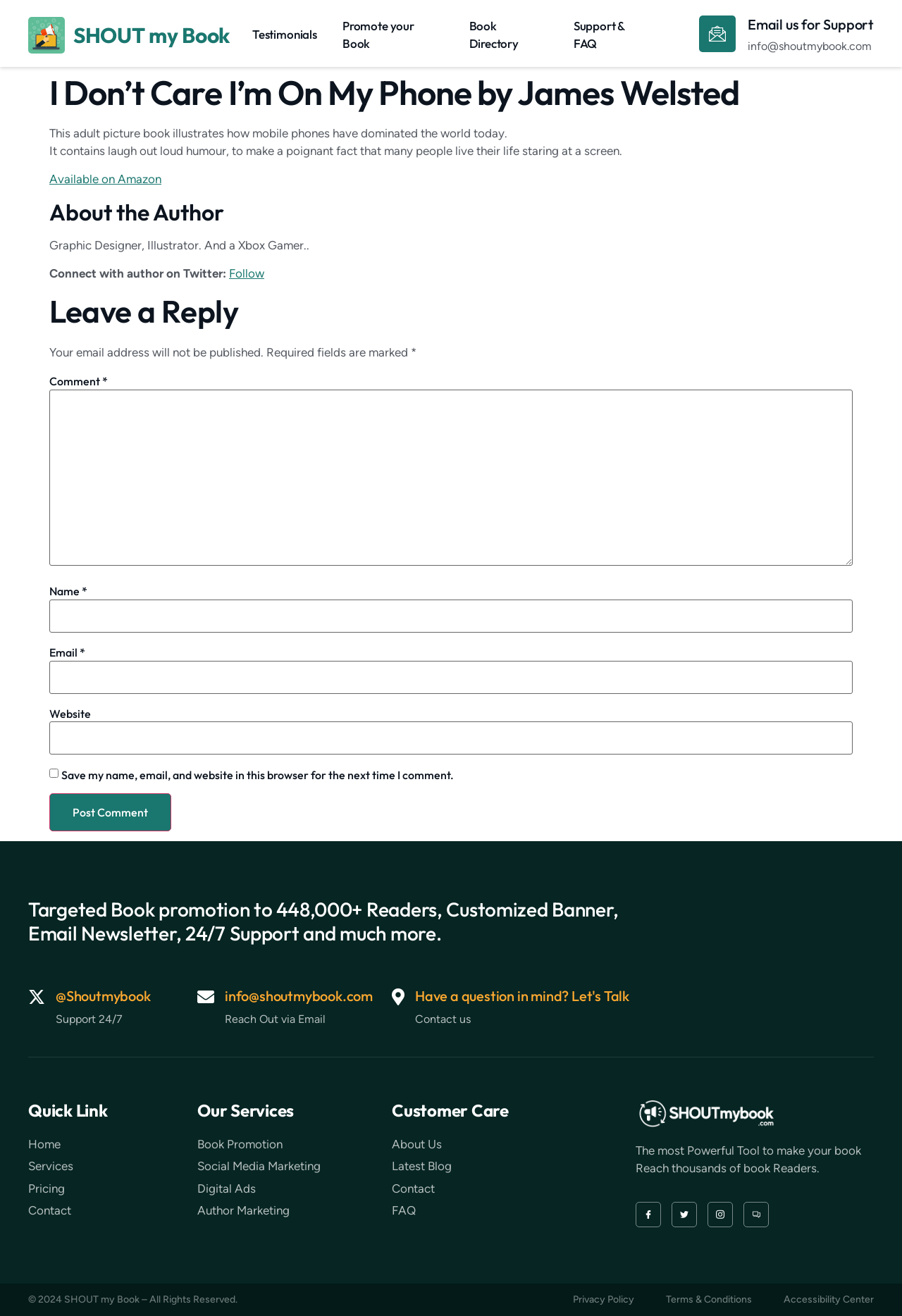Describe every aspect of the webpage in a detailed manner.

This webpage is about a book titled "I Don't Care I'm On My Phone by James Welsted" and its author. At the top, there is a navigation menu with links to "Testimonials", "Promote your Book", "Book Directory", "Support & FAQ", and "Email us for Support". Below this menu, there is a heading that reads "I Don’t Care I’m On My Phone by James Welsted" followed by a brief description of the book, which is an adult picture book that humorously illustrates how mobile phones have dominated the world today.

To the right of the book description, there is a link to "Available on Amazon". Below this, there is a section about the author, which includes a heading "About the Author" and a brief bio that describes the author as a graphic designer, illustrator, and Xbox gamer. There is also a link to connect with the author on Twitter.

Further down, there is a section for leaving a comment, which includes fields for name, email, website, and a comment box. There is also a checkbox to save the user's information for future comments.

On the right side of the page, there are several sections. One section has a heading that reads "Targeted Book promotion to 448,000+ Readers, Customized Banner, Email Newsletter, 24/7 Support and much more." Below this, there are links to "Home", "Services", "Pricing", and "Contact". Another section has a heading "Our Services" with links to "Book Promotion", "Social Media Marketing", "Digital Ads", and "Author Marketing". There is also a section with a heading "Customer Care" that includes links to "About Us", "Latest Blog", "Contact", and "FAQ".

At the bottom of the page, there are social media links to Facebook, Twitter, Instagram, and a comments section. There is also a copyright notice and links to "Privacy Policy", "Terms & Conditions", and "Accessibility Center".